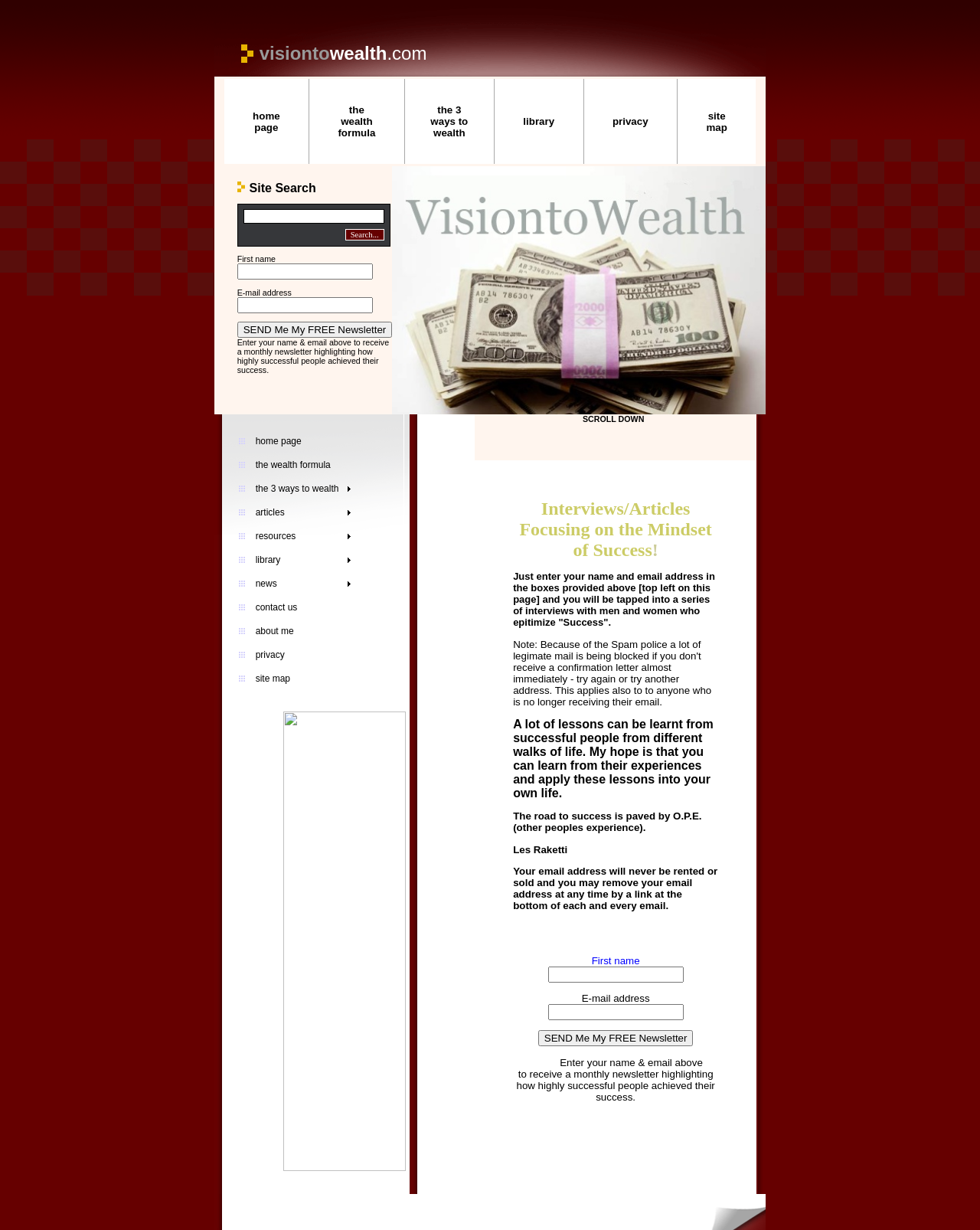Can you pinpoint the bounding box coordinates for the clickable element required for this instruction: "Search for something"? The coordinates should be four float numbers between 0 and 1, i.e., [left, top, right, bottom].

[0.352, 0.186, 0.392, 0.195]